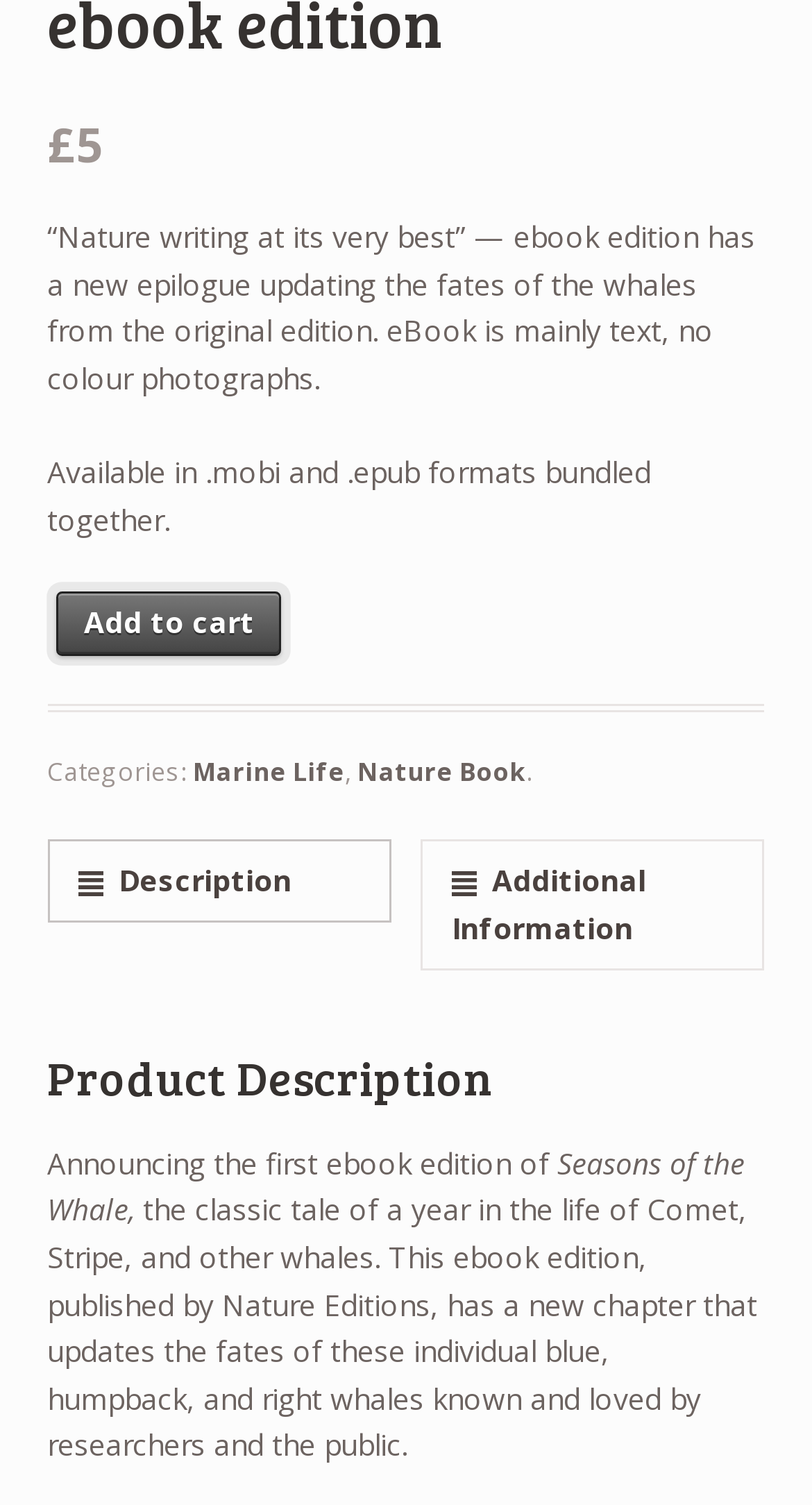What is the topic of the ebook?
Based on the screenshot, answer the question with a single word or phrase.

Marine Life and Nature